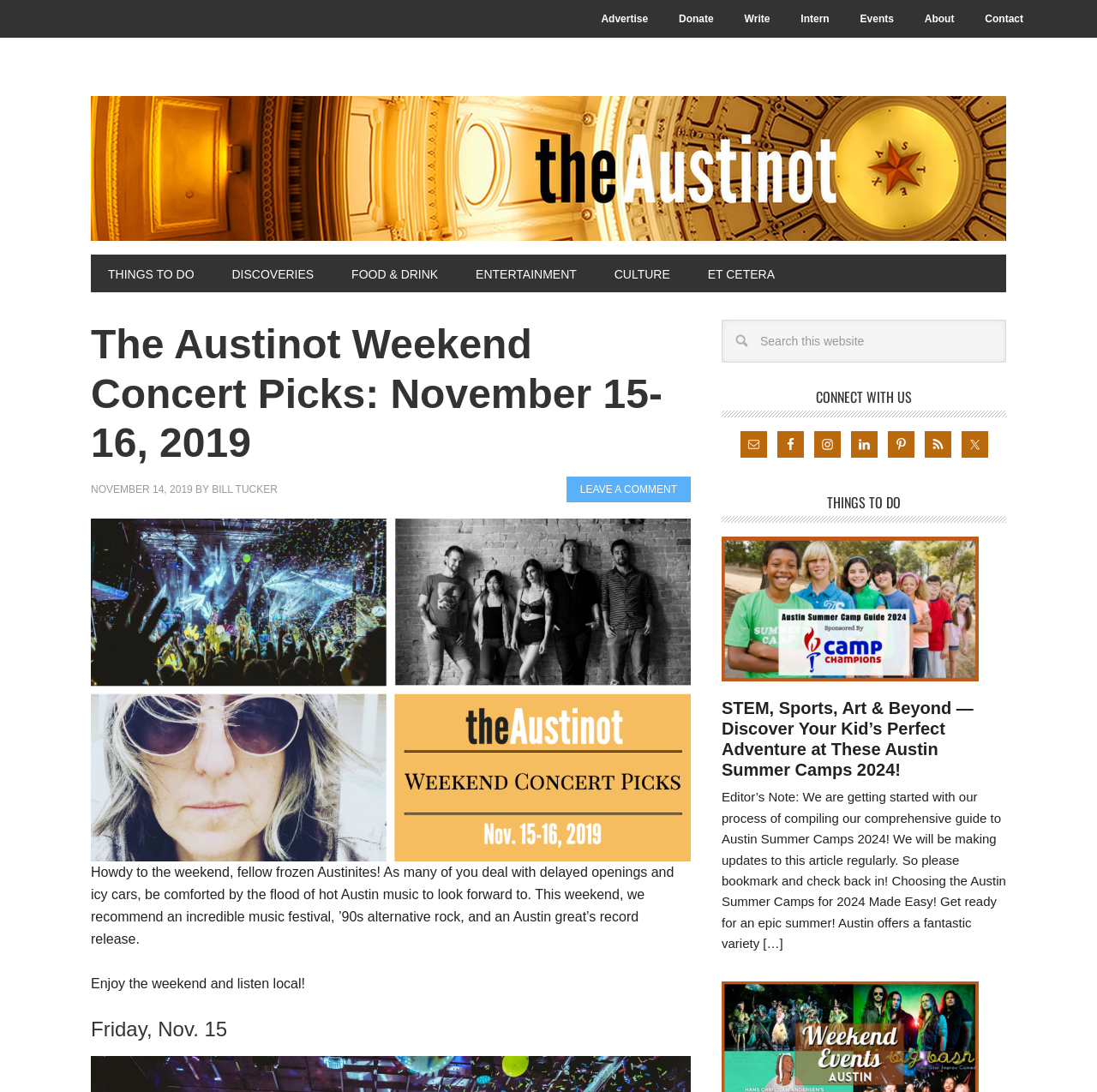What is the date of the concert picks article?
Examine the webpage screenshot and provide an in-depth answer to the question.

The date of the concert picks article can be found in the time element, which says 'NOVEMBER 14, 2019'. This indicates that the article was published on November 14, 2019.